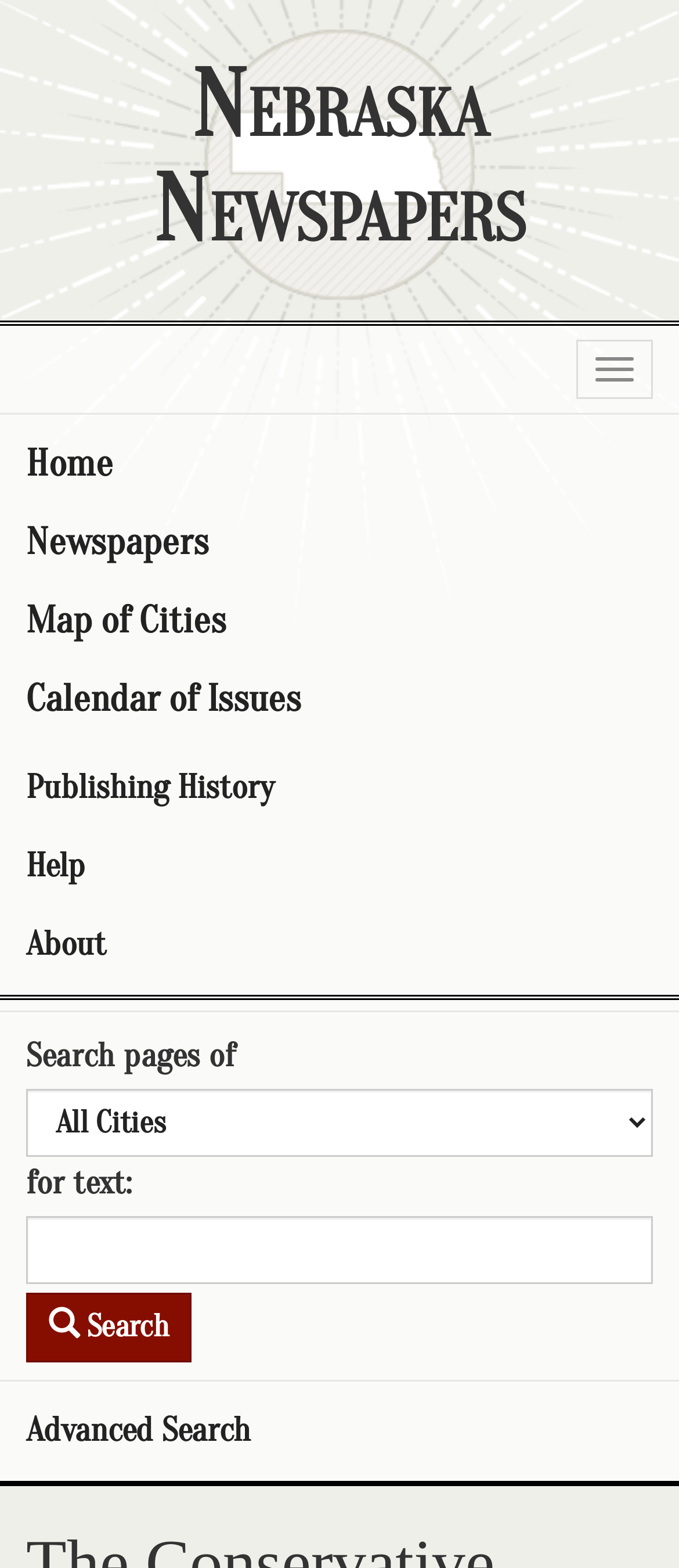Find the bounding box coordinates of the element you need to click on to perform this action: 'Click on the 'Home' link'. The coordinates should be represented by four float values between 0 and 1, in the format [left, top, right, bottom].

[0.0, 0.271, 1.0, 0.321]